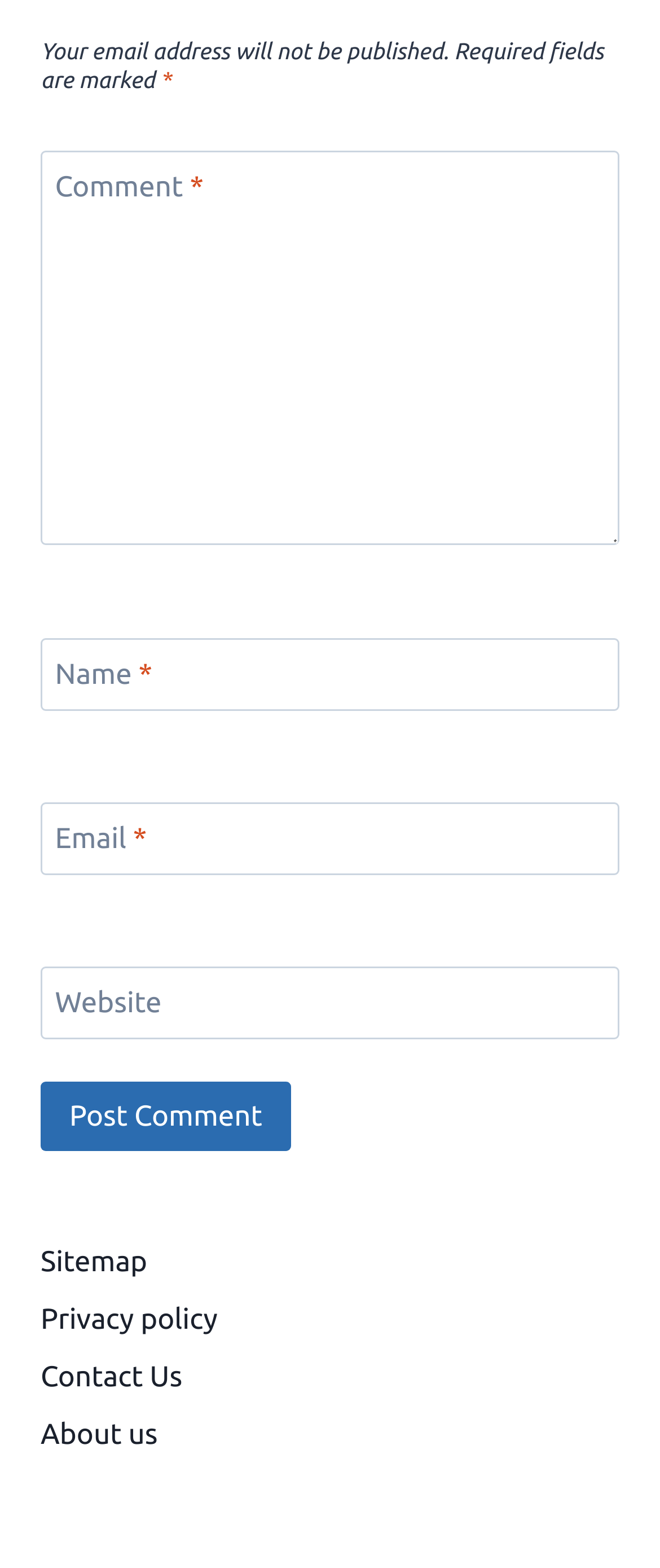Locate the bounding box of the UI element described by: "Sitemap" in the given webpage screenshot.

[0.062, 0.788, 0.938, 0.824]